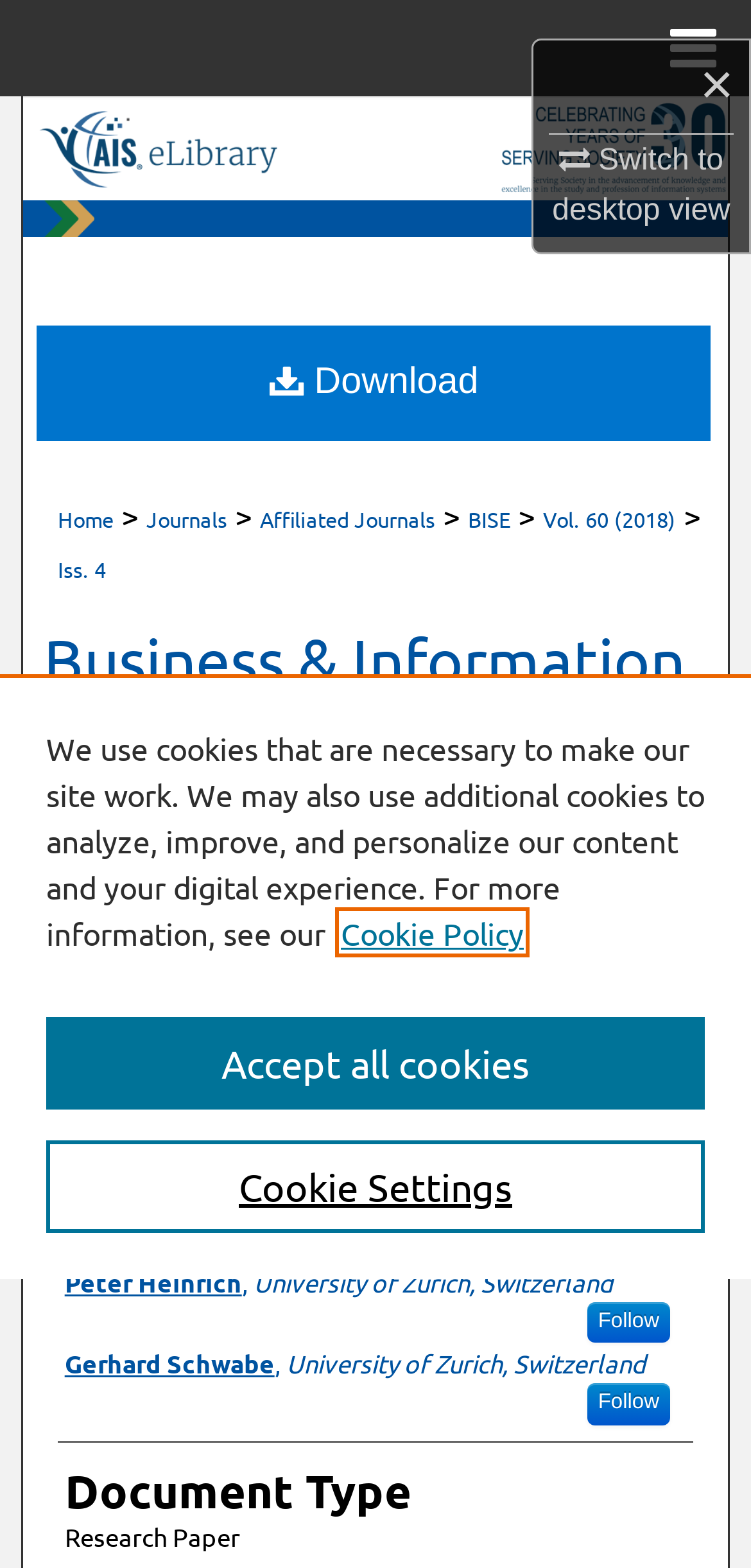Locate and provide the bounding box coordinates for the HTML element that matches this description: "Switch to desktopmobile view".

[0.735, 0.088, 0.972, 0.145]